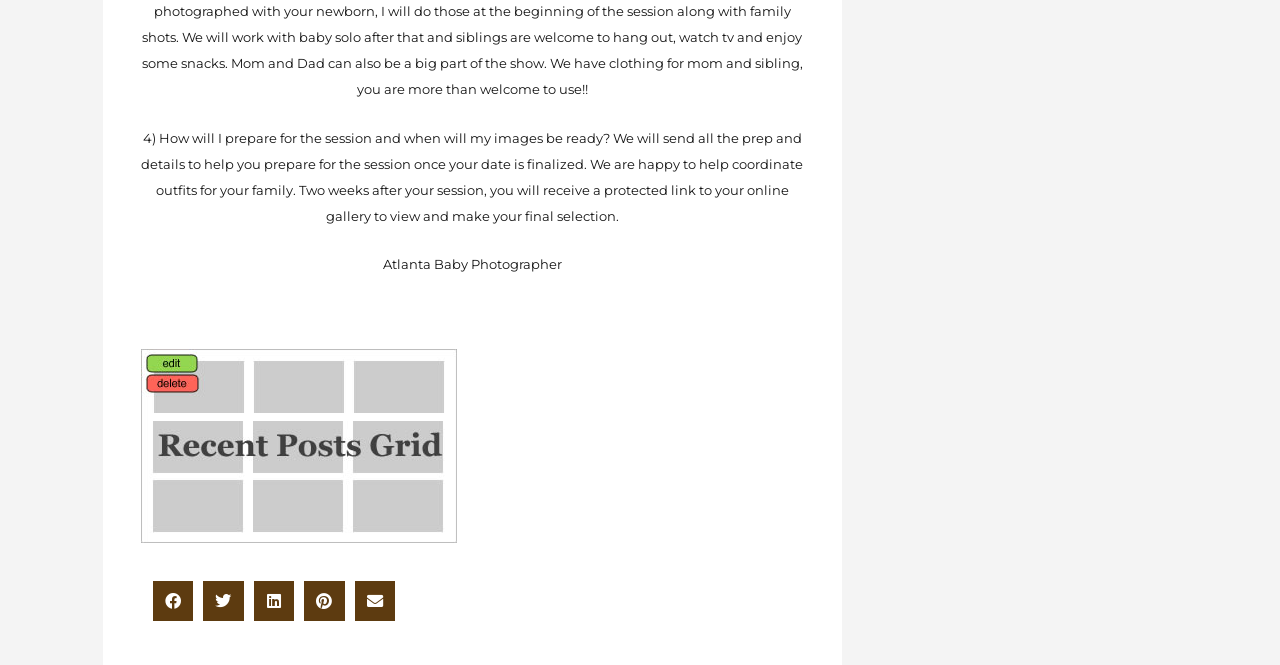Respond to the question below with a single word or phrase:
What is the format of the image gallery?

Online gallery